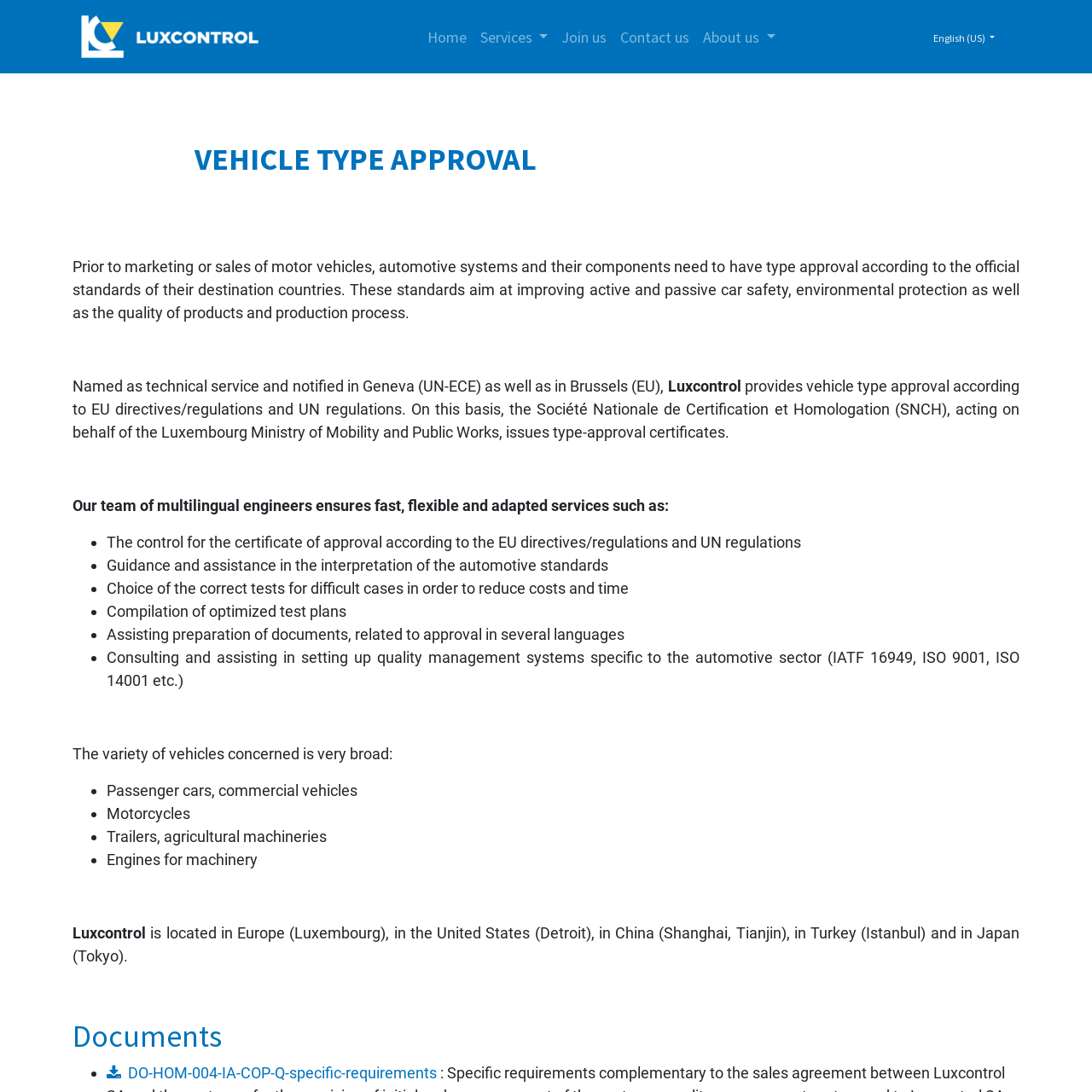Please find the bounding box coordinates in the format (top-left x, top-left y, bottom-right x, bottom-right y) for the given element description. Ensure the coordinates are floating point numbers between 0 and 1. Description: DO-HOM-004-IA-COP-Q-specific-requirements

[0.117, 0.974, 0.4, 0.991]